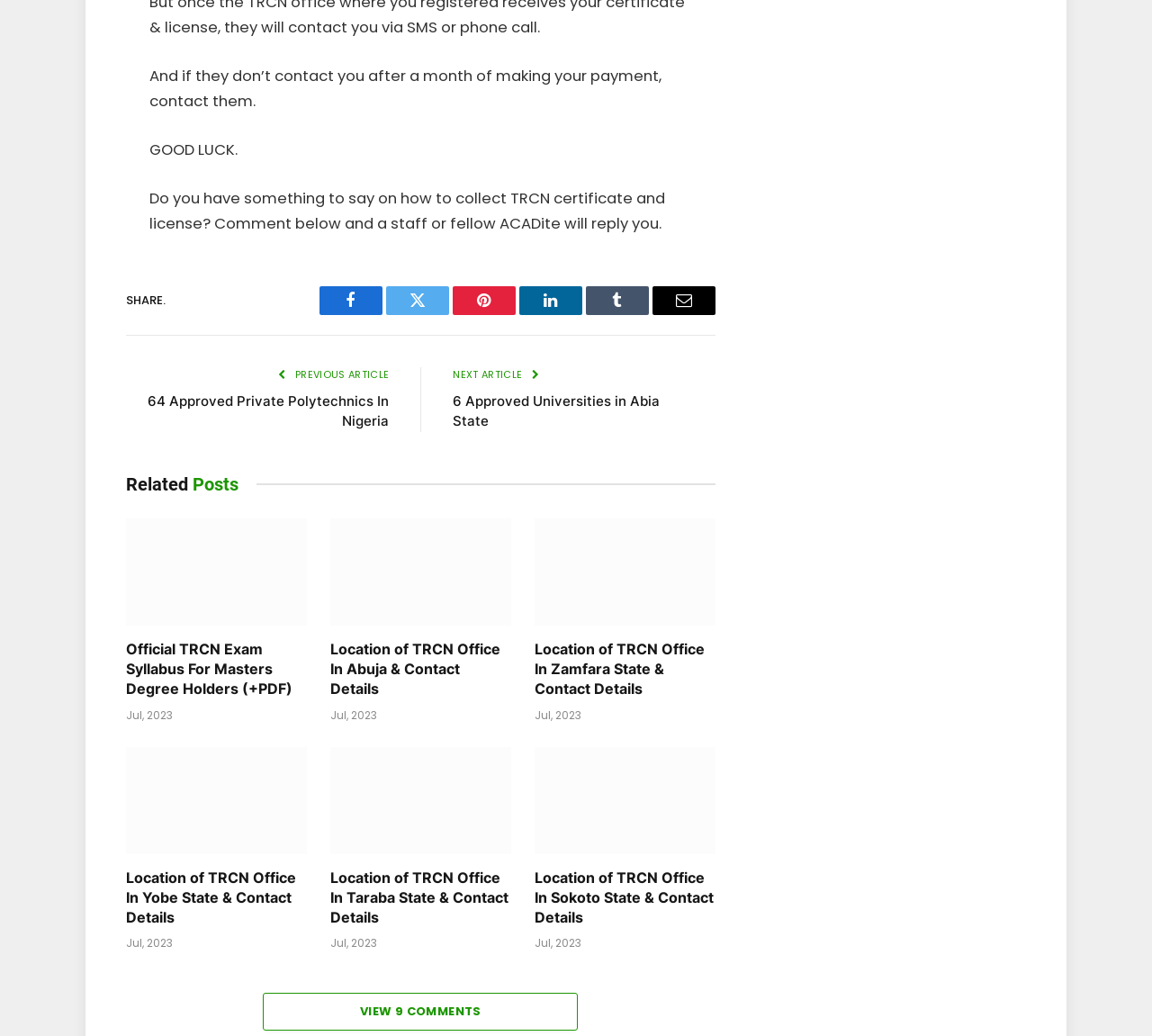How many related posts are there?
Using the information presented in the image, please offer a detailed response to the question.

I counted the number of article elements with links and headings that are labeled as 'Related Posts'. There are 6 of them.